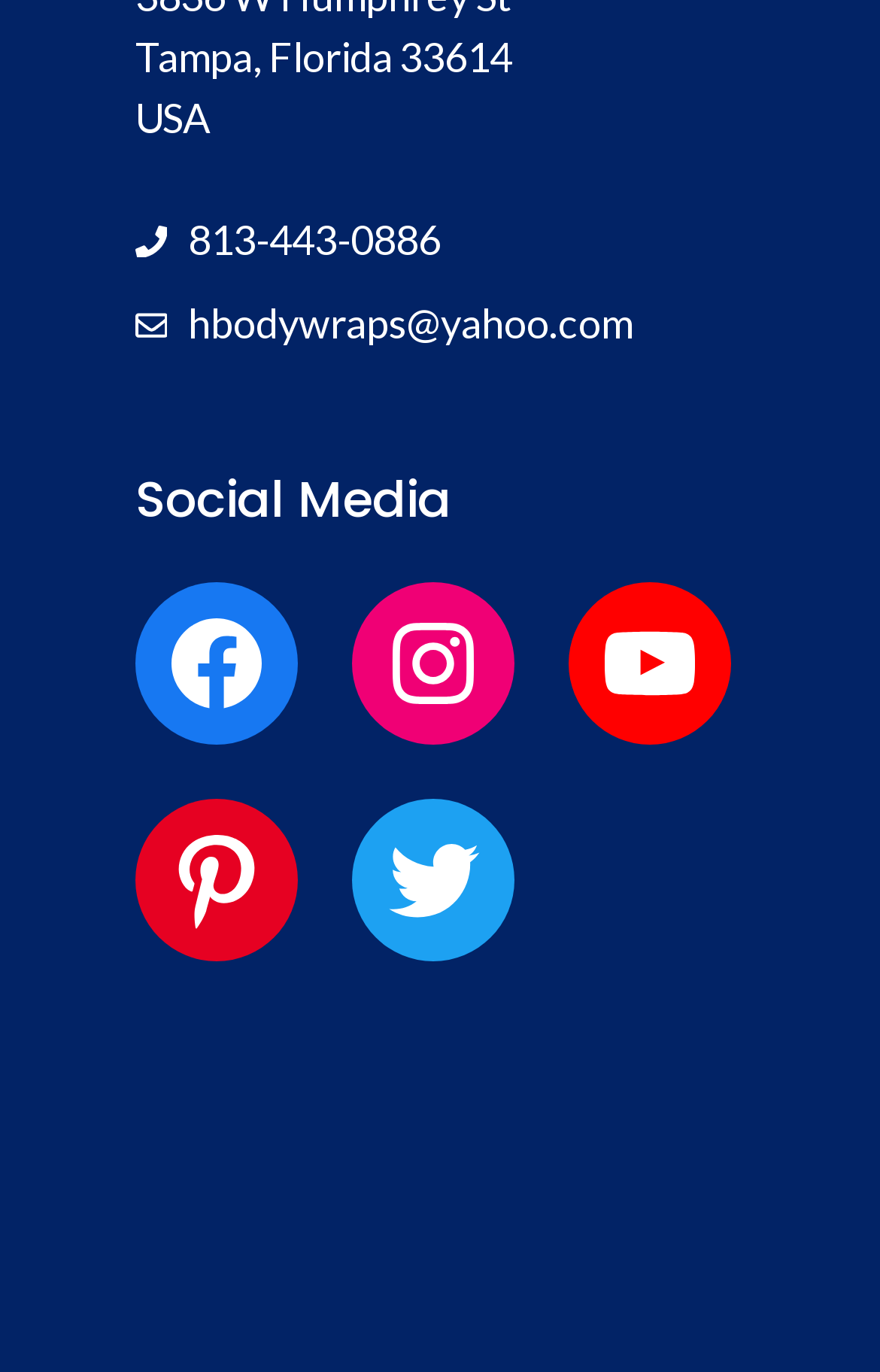From the webpage screenshot, predict the bounding box of the UI element that matches this description: "Instagram".

[0.4, 0.424, 0.585, 0.543]